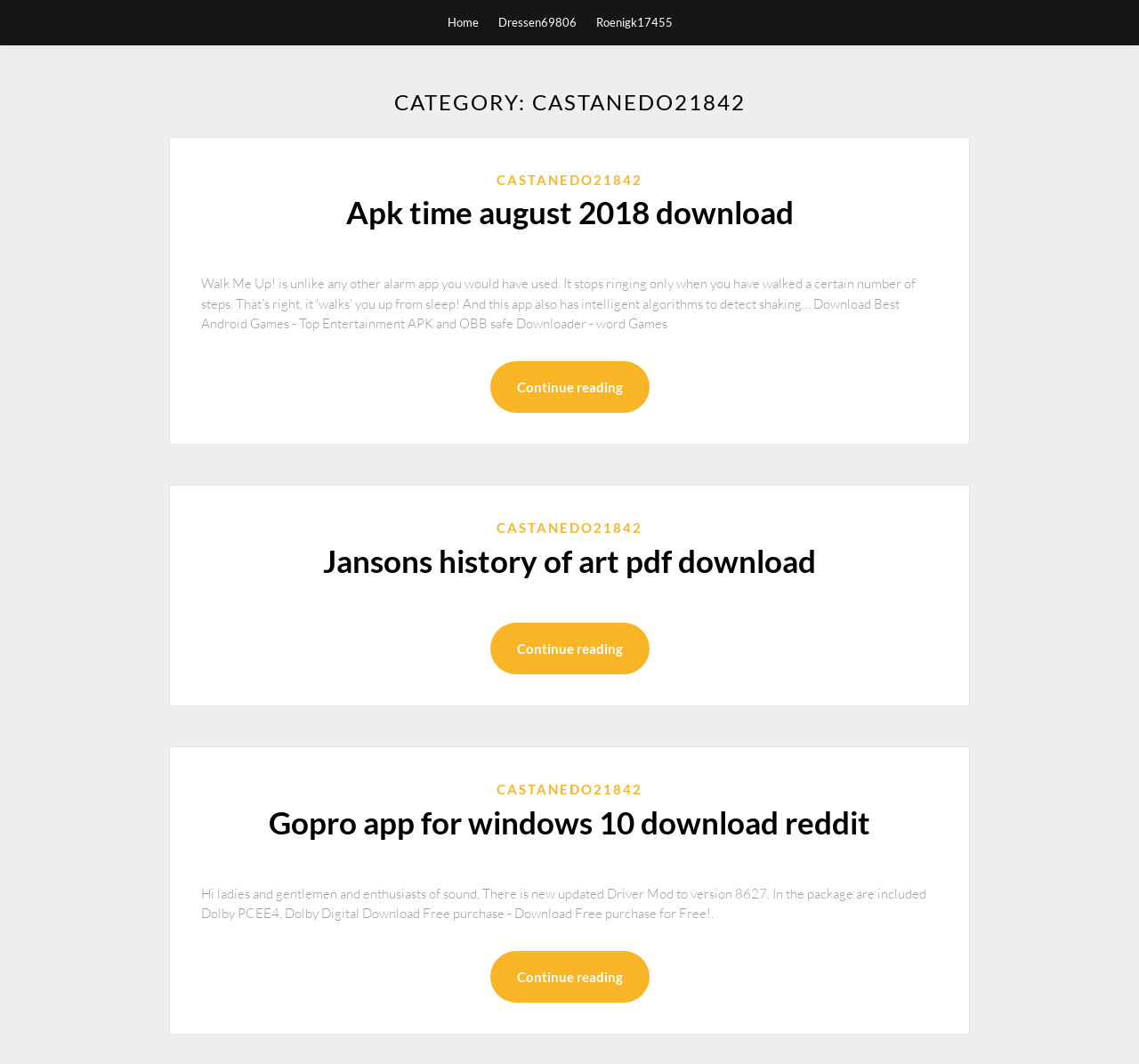For the given element description Apk time august 2018 download, determine the bounding box coordinates of the UI element. The coordinates should follow the format (top-left x, top-left y, bottom-right x, bottom-right y) and be within the range of 0 to 1.

[0.304, 0.182, 0.696, 0.217]